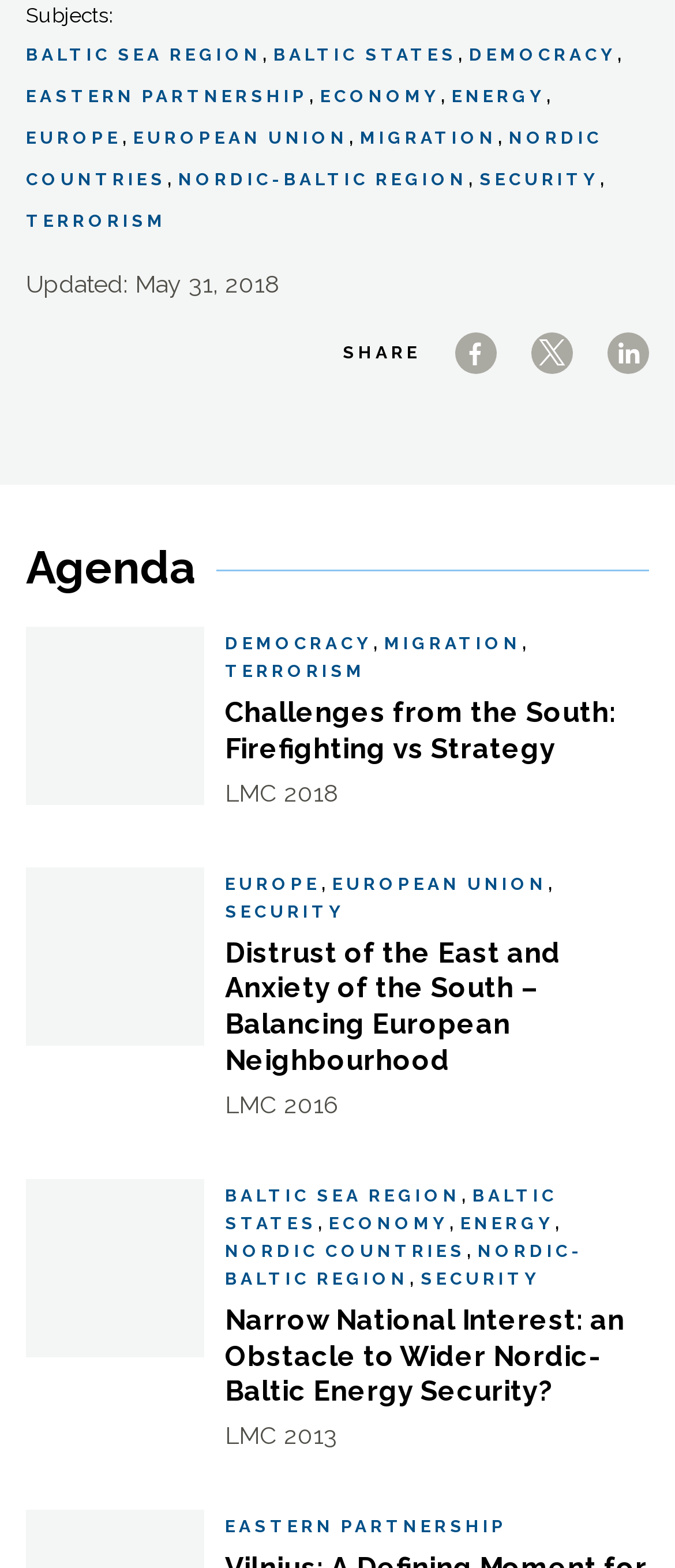Use a single word or phrase to answer the question: When was the webpage last updated?

May 31, 2018